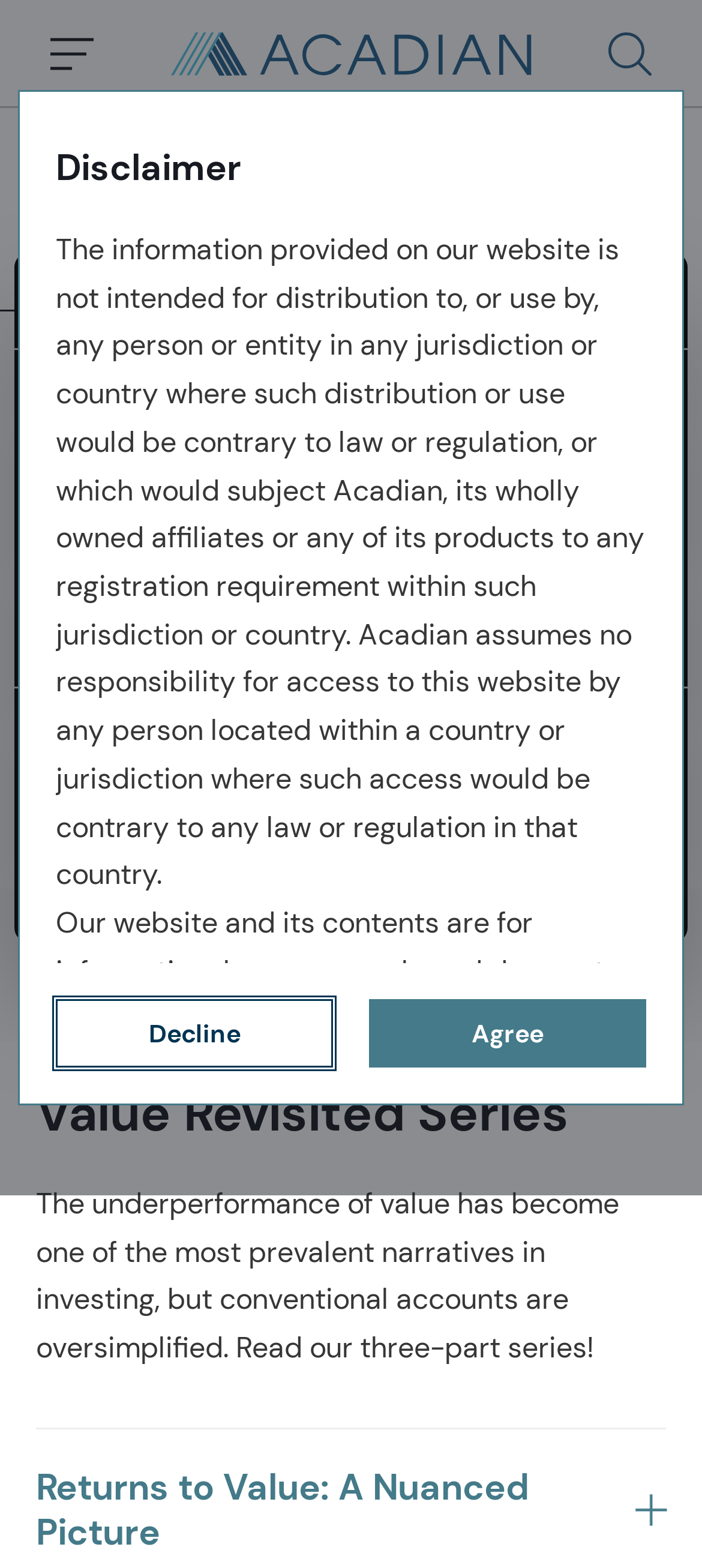What is the purpose of the website?
Using the image, provide a concise answer in one word or a short phrase.

Investment insights